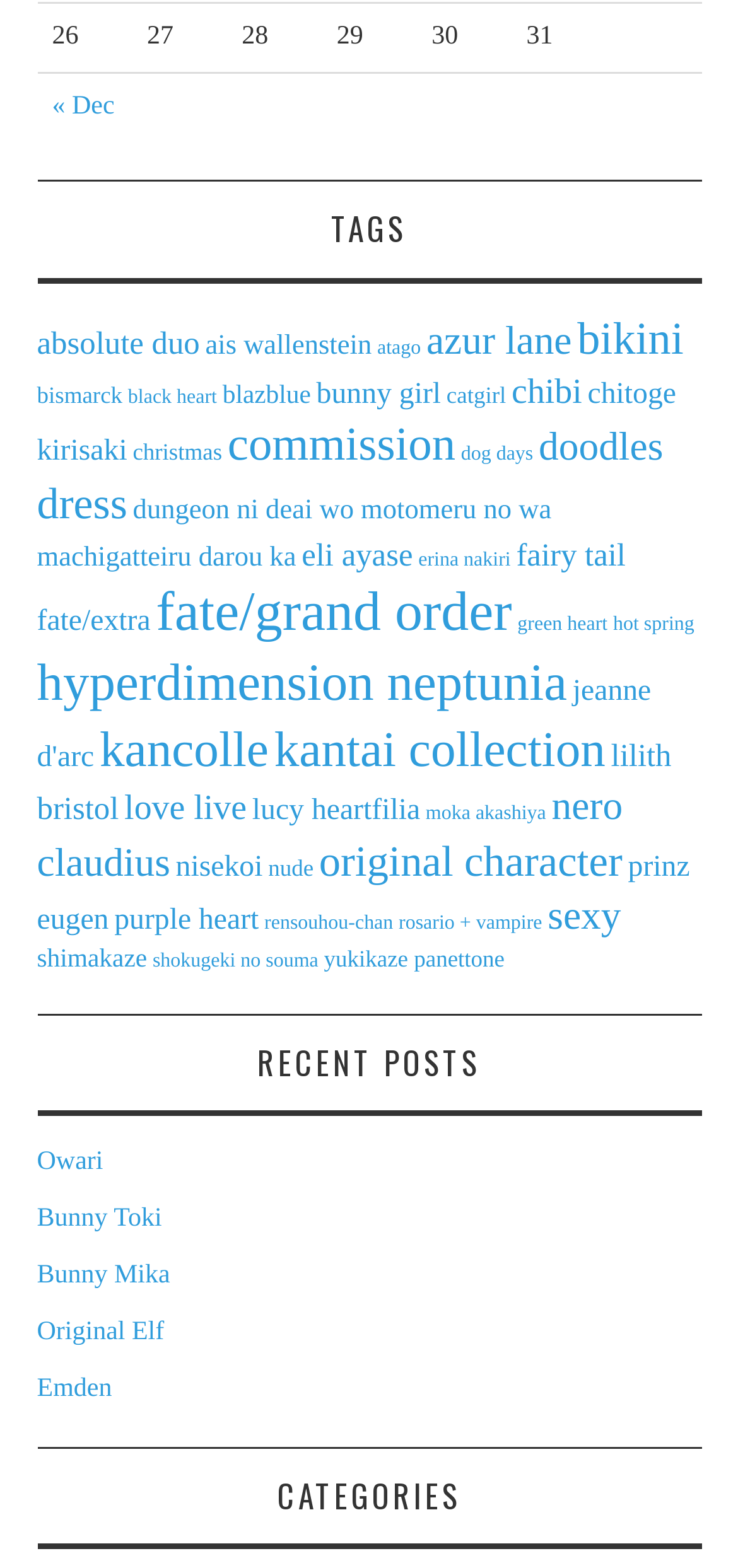Please identify the bounding box coordinates of the area that needs to be clicked to follow this instruction: "Click on the 'TAGS' heading".

[0.05, 0.134, 0.95, 0.18]